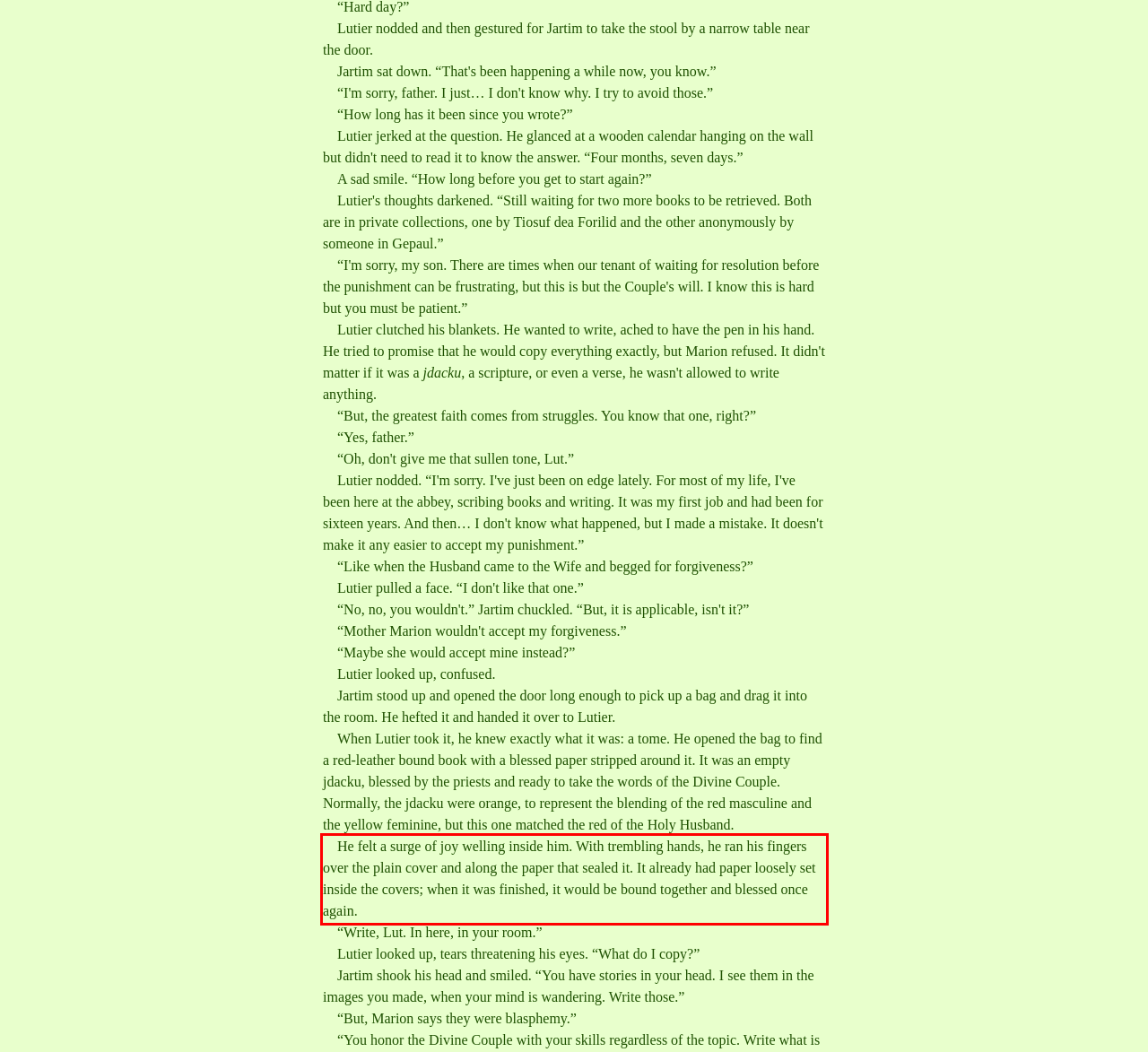Identify the text inside the red bounding box in the provided webpage screenshot and transcribe it.

He felt a surge of joy welling inside him. With trembling hands, he ran his fingers over the plain cover and along the paper that sealed it. It already had paper loosely set inside the covers; when it was finished, it would be bound together and blessed once again.